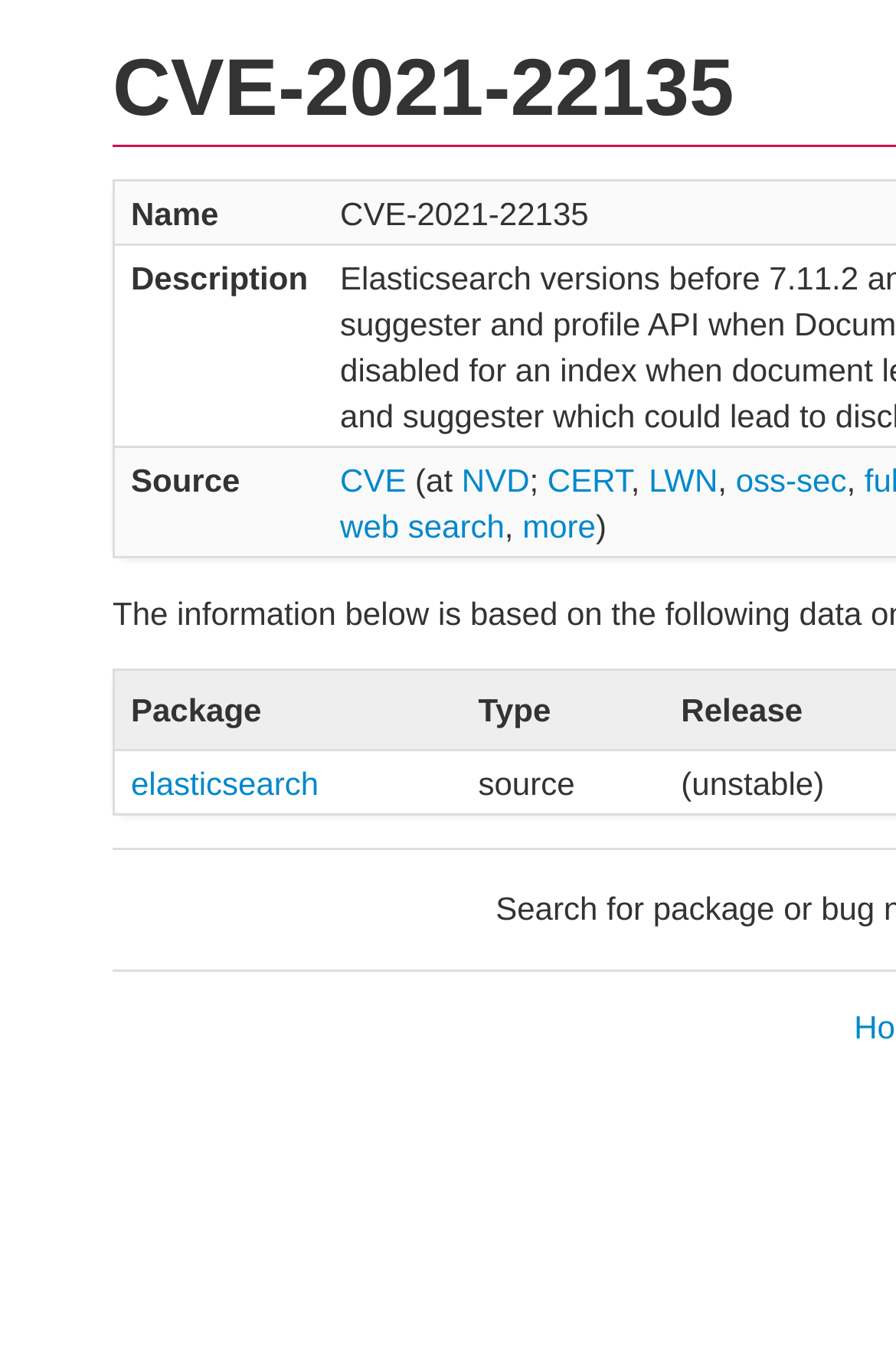Locate the bounding box coordinates of the clickable area to execute the instruction: "visit NVD website". Provide the coordinates as four float numbers between 0 and 1, represented as [left, top, right, bottom].

[0.515, 0.336, 0.591, 0.363]